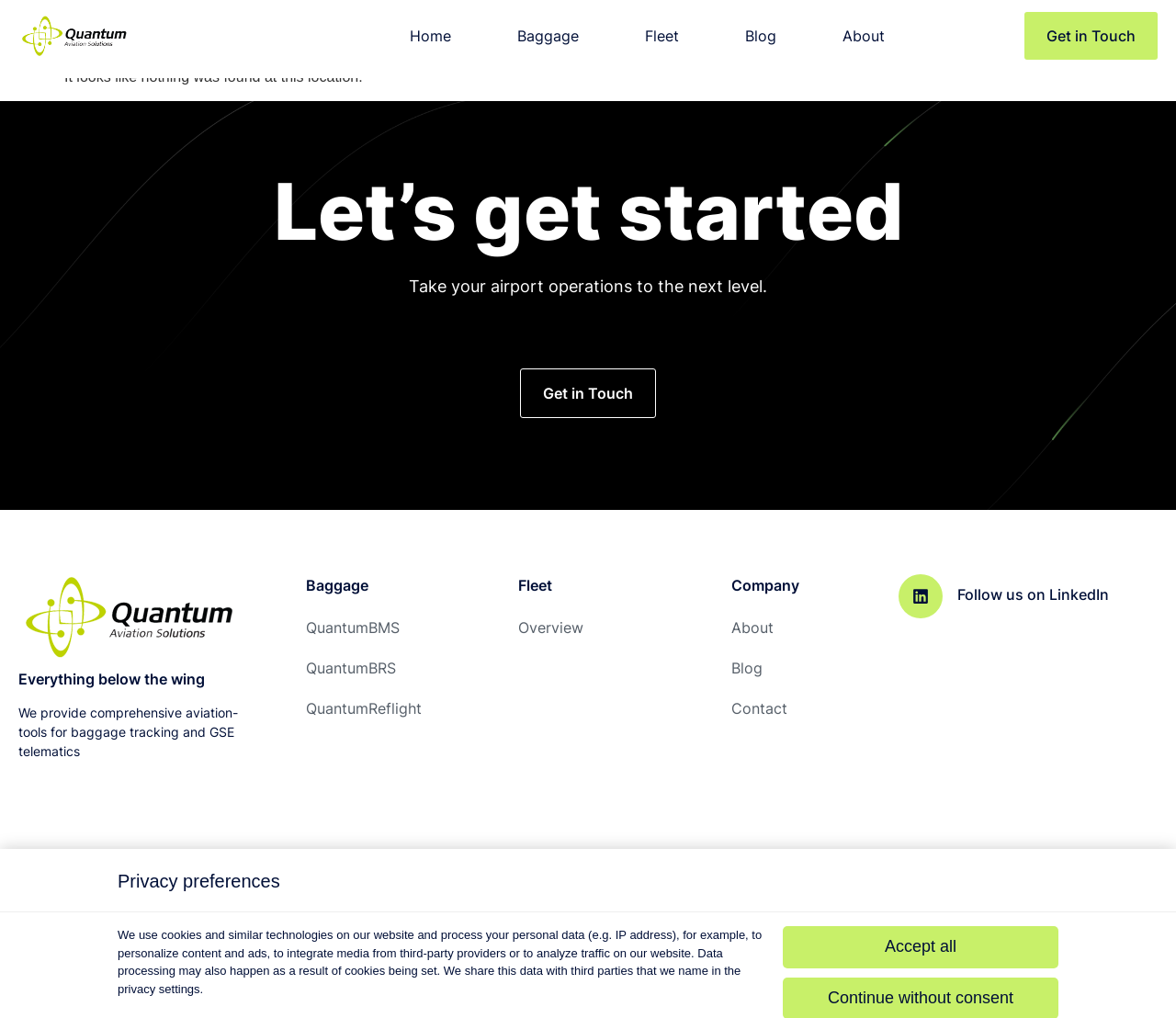Given the following UI element description: "Get in Touch", find the bounding box coordinates in the webpage screenshot.

[0.871, 0.012, 0.984, 0.059]